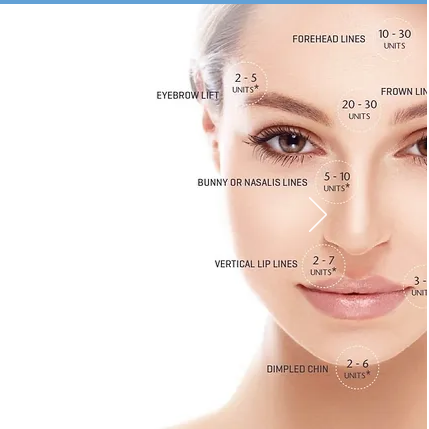Detail every aspect of the image in your description.

The image visually represents various facial areas where anti-wrinkle injections can be applied, highlighting the specified amounts of units needed for each treatment. It features a close-up of a woman's face, showcasing her natural beauty and smooth skin. Labels on the image designate relevant facial zones along with the recommended unit ranges for effective treatment: 

- **Forehead lines:** 10-30 units
- **Frown lines:** 20-30 units
- **Eyebrow lift:** 2-5 units
- **Bunny or nasalis lines:** 5-10 units
- **Vertical lip lines:** 2-7 units
- **Dimpled chin:** 2-6 units

This informative layout provides clear guidance for potential clients considering anti-wrinkle injections, making it an effective visual tool for the services offered by Bio Force Medical & Dental Clinic.